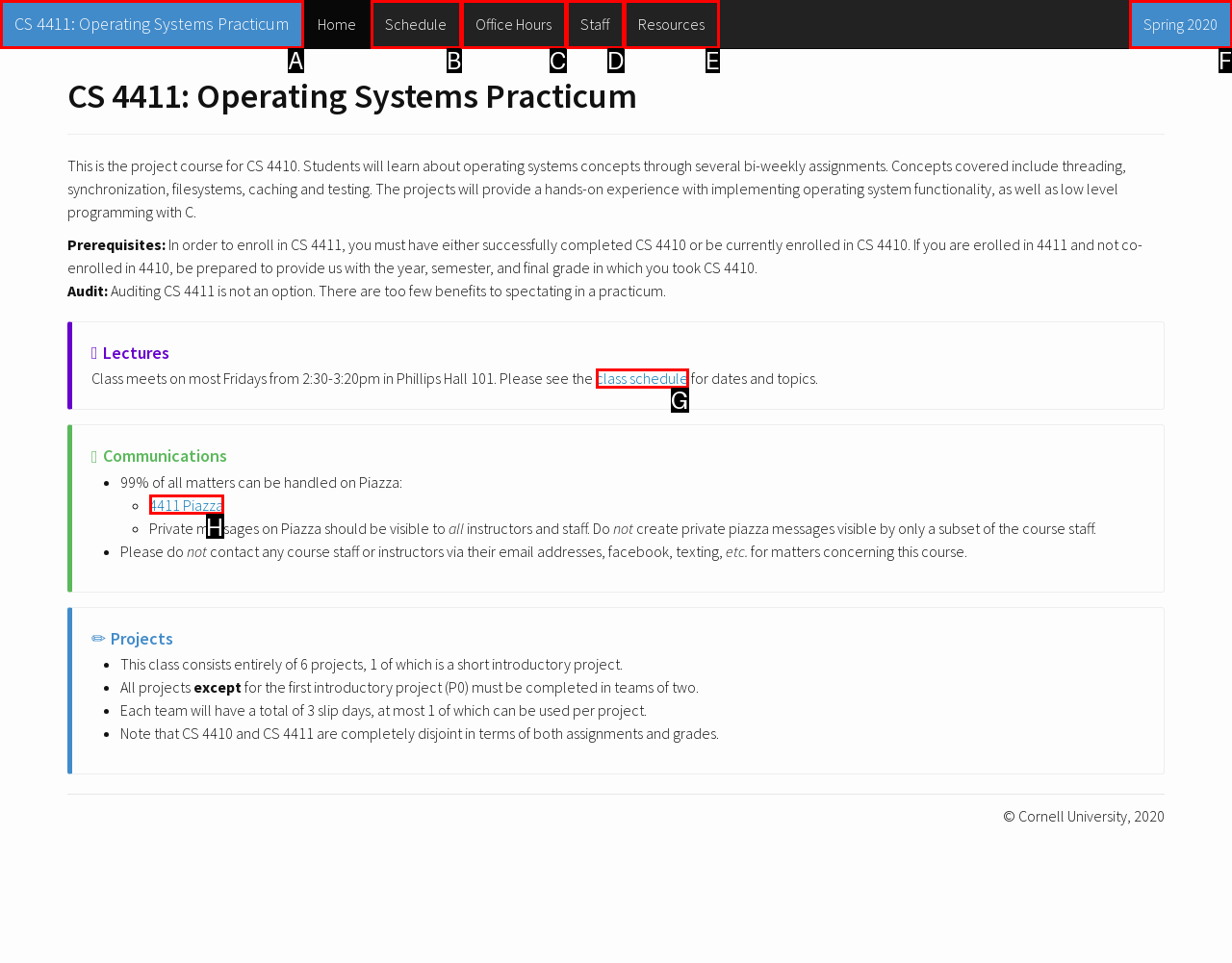From the given choices, identify the element that matches: Schedule
Answer with the letter of the selected option.

B